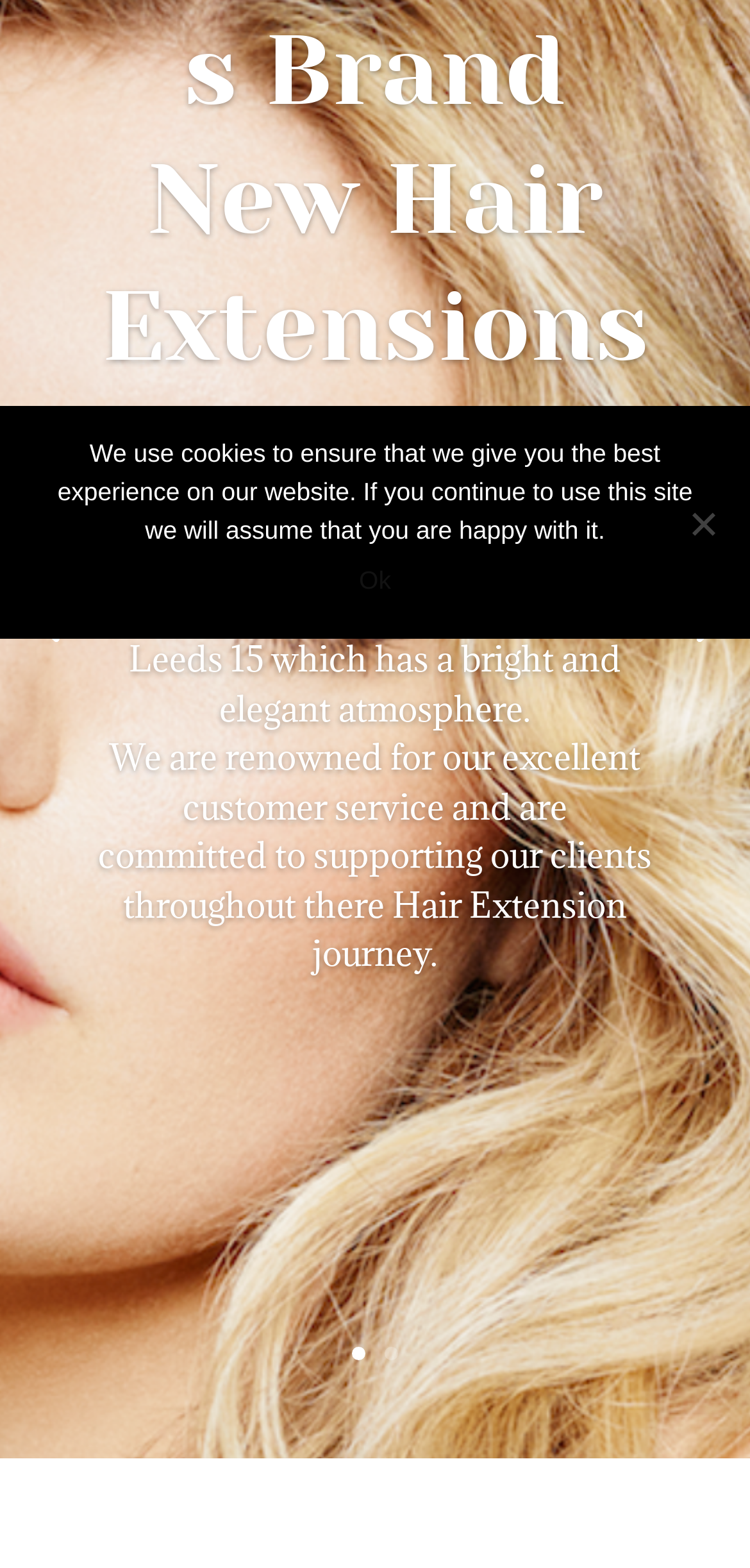Using the element description: "1", determine the bounding box coordinates for the specified UI element. The coordinates should be four float numbers between 0 and 1, [left, top, right, bottom].

[0.469, 0.859, 0.487, 0.868]